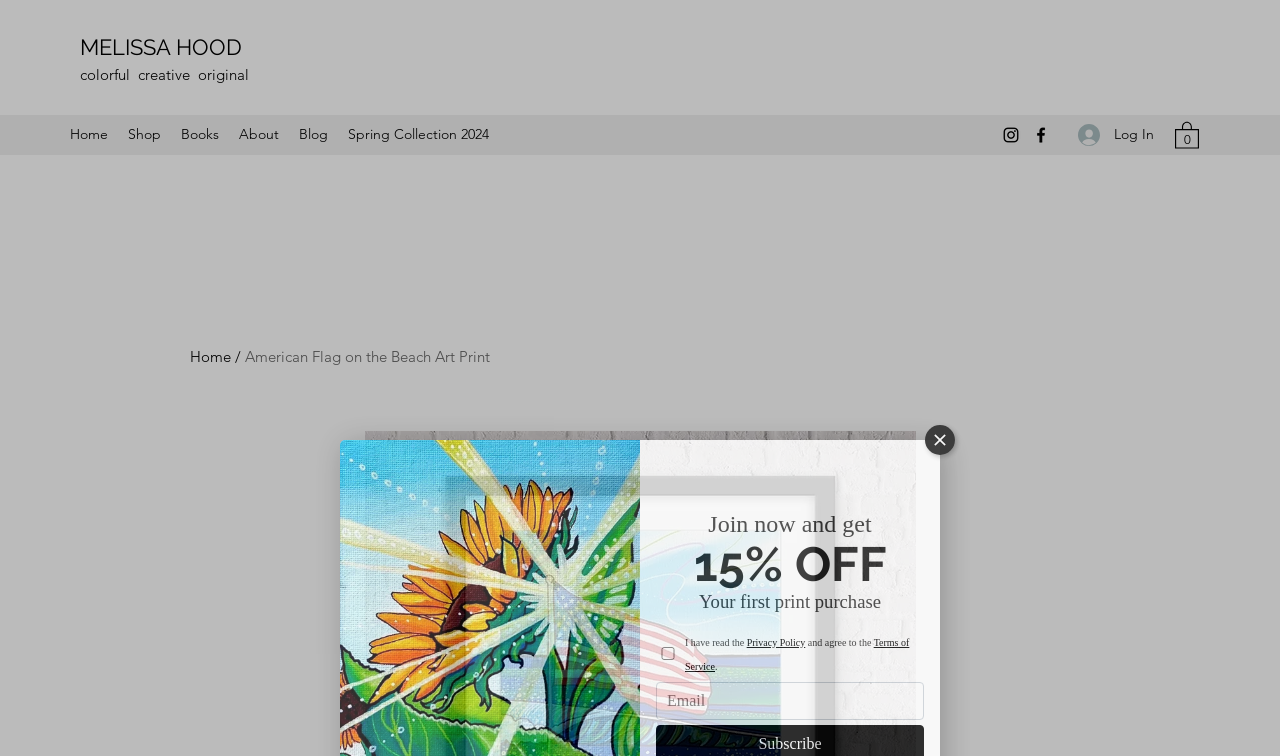Show the bounding box coordinates of the element that should be clicked to complete the task: "Click the 'Home' link".

[0.047, 0.157, 0.092, 0.197]